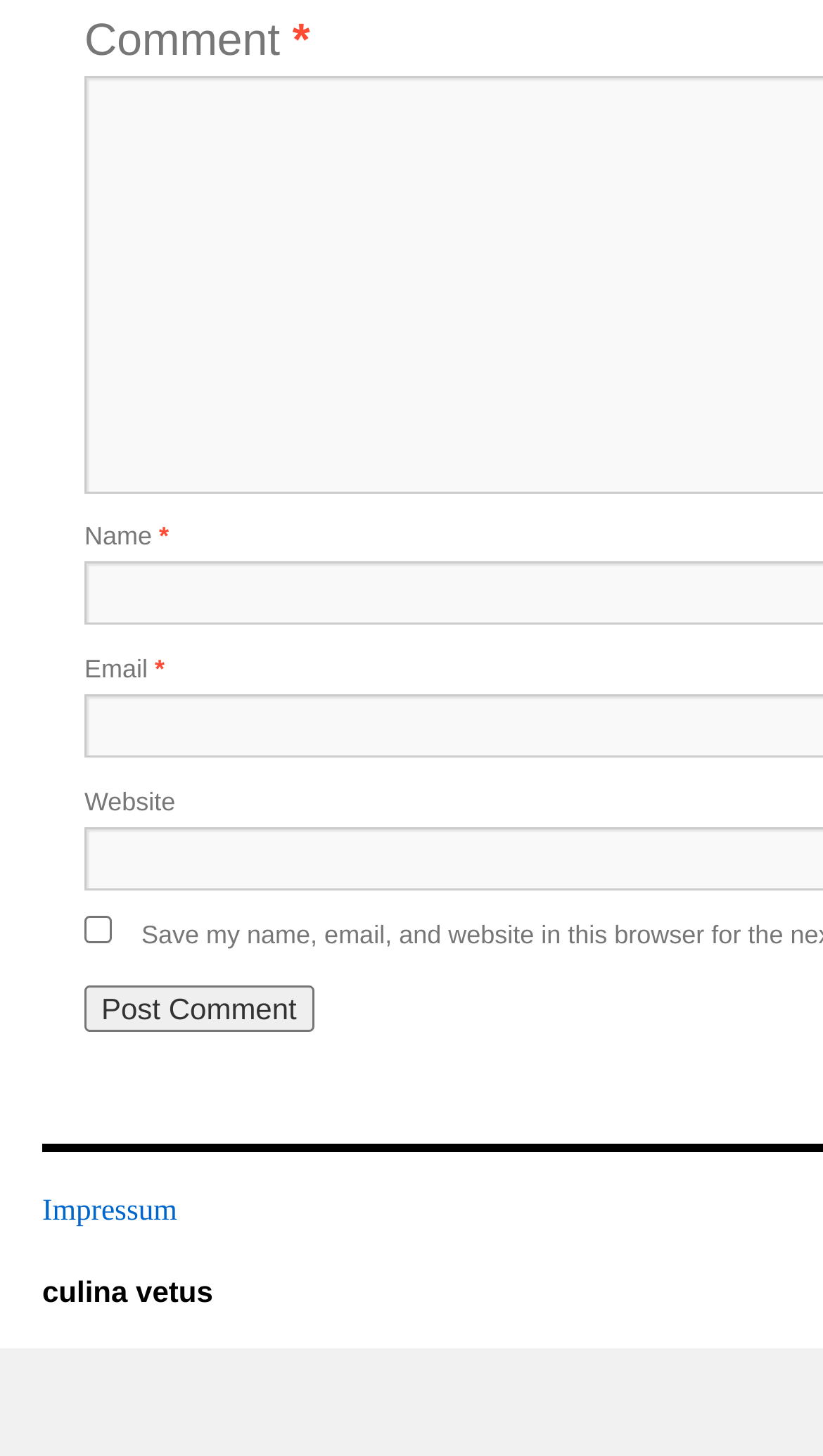Can you look at the image and give a comprehensive answer to the question:
How many text fields are there for commenting?

There are three text fields labeled 'Name', 'Email', and 'Website' that users can fill in to leave a comment.